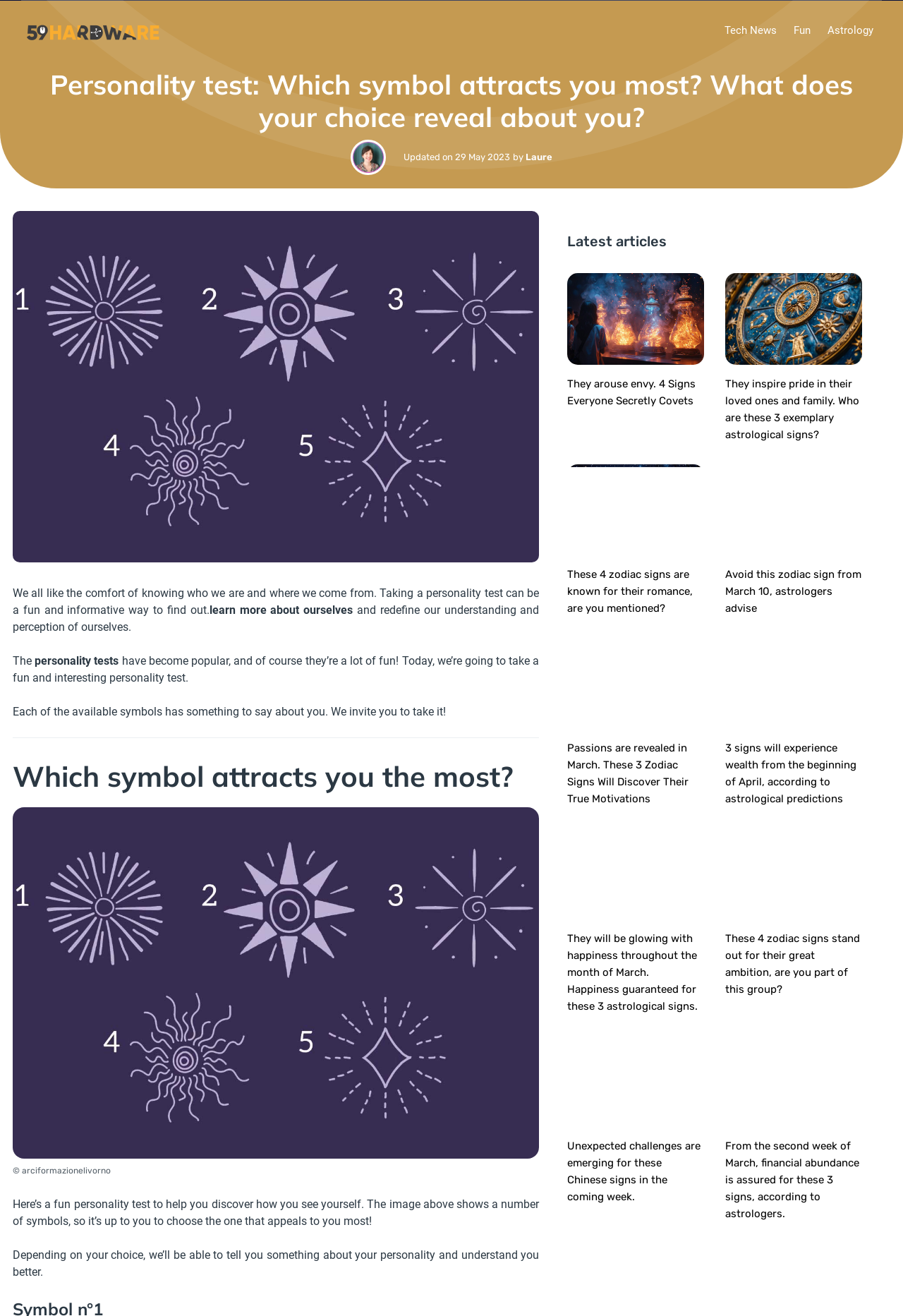Kindly determine the bounding box coordinates for the area that needs to be clicked to execute this instruction: "Search for something".

None